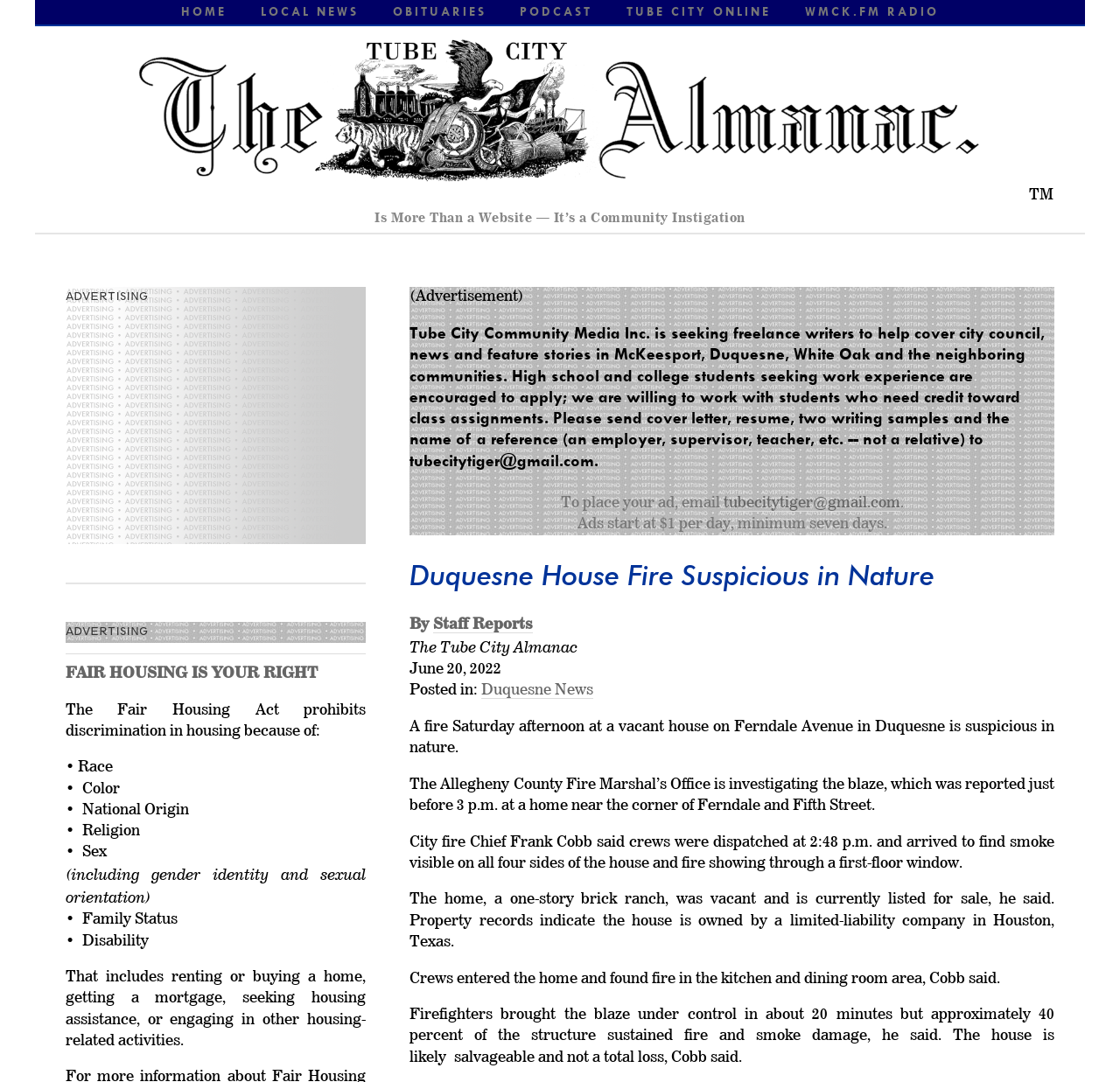Identify and provide the main heading of the webpage.

Duquesne House Fire Suspicious in Nature